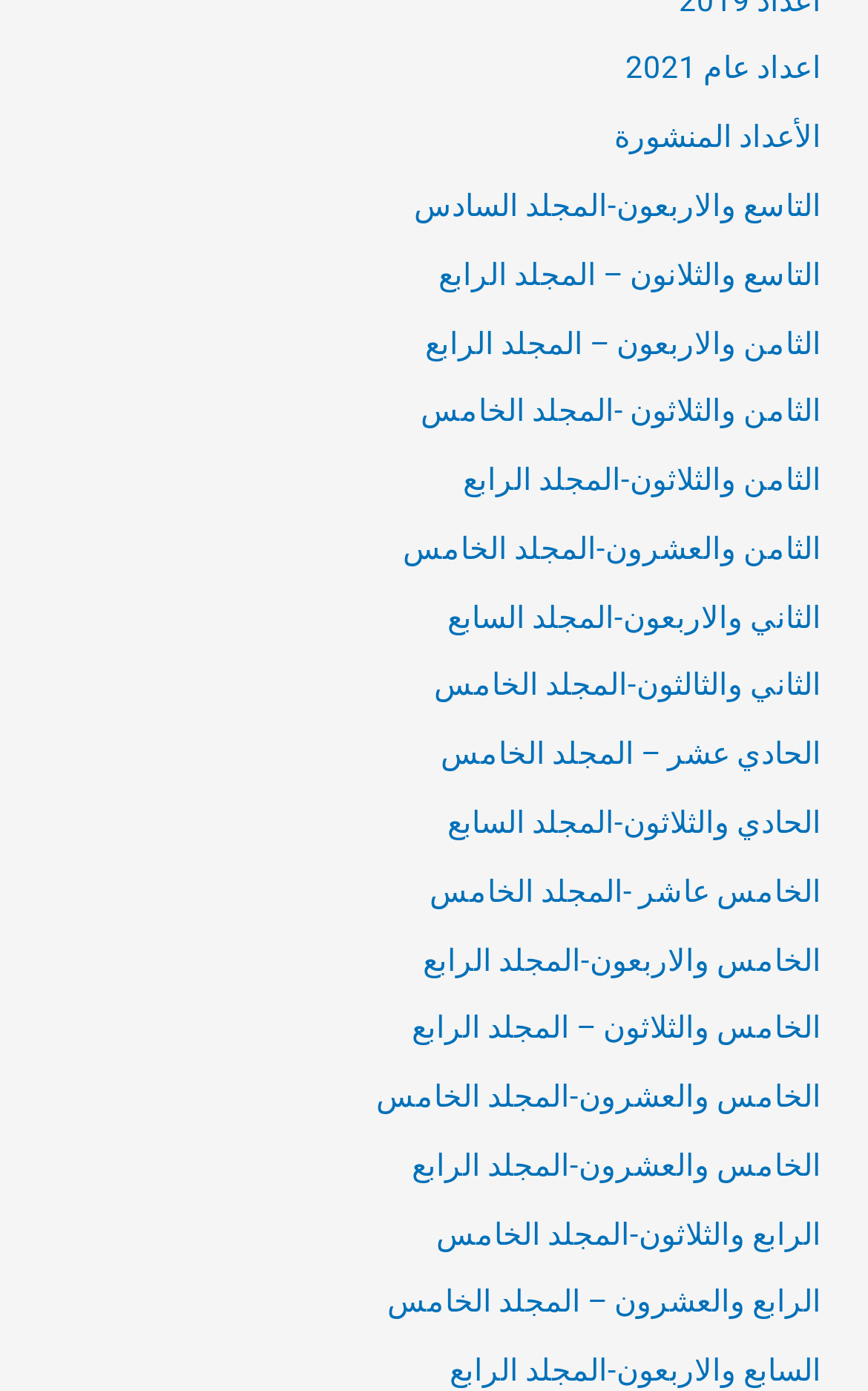Please determine the bounding box of the UI element that matches this description: الحادي عشر – المجلد الخامس. The coordinates should be given as (top-left x, top-left y, bottom-right x, bottom-right y), with all values between 0 and 1.

[0.508, 0.529, 0.946, 0.554]